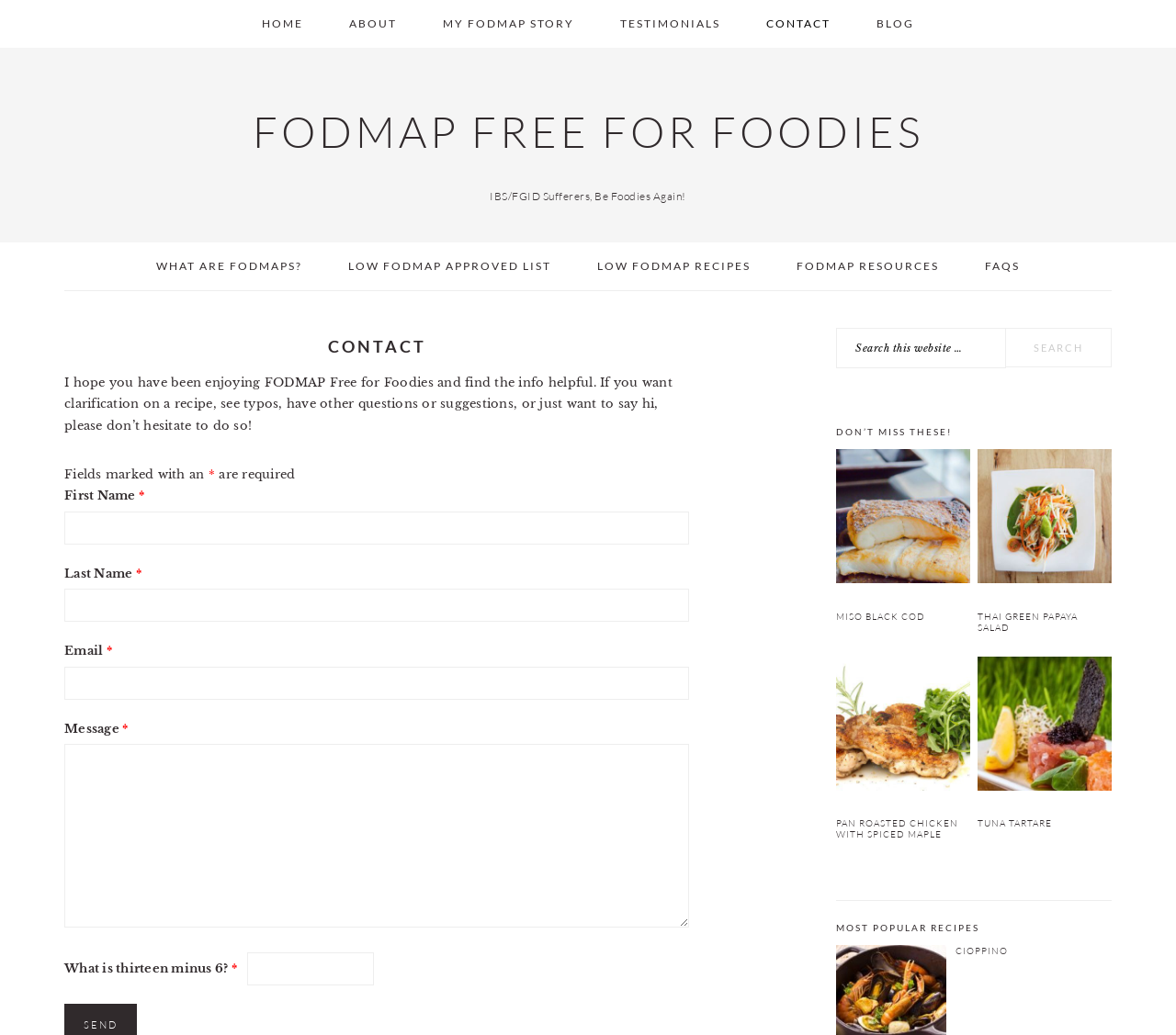Provide your answer to the question using just one word or phrase: What is the purpose of this website?

FODMAP Free for Foodies